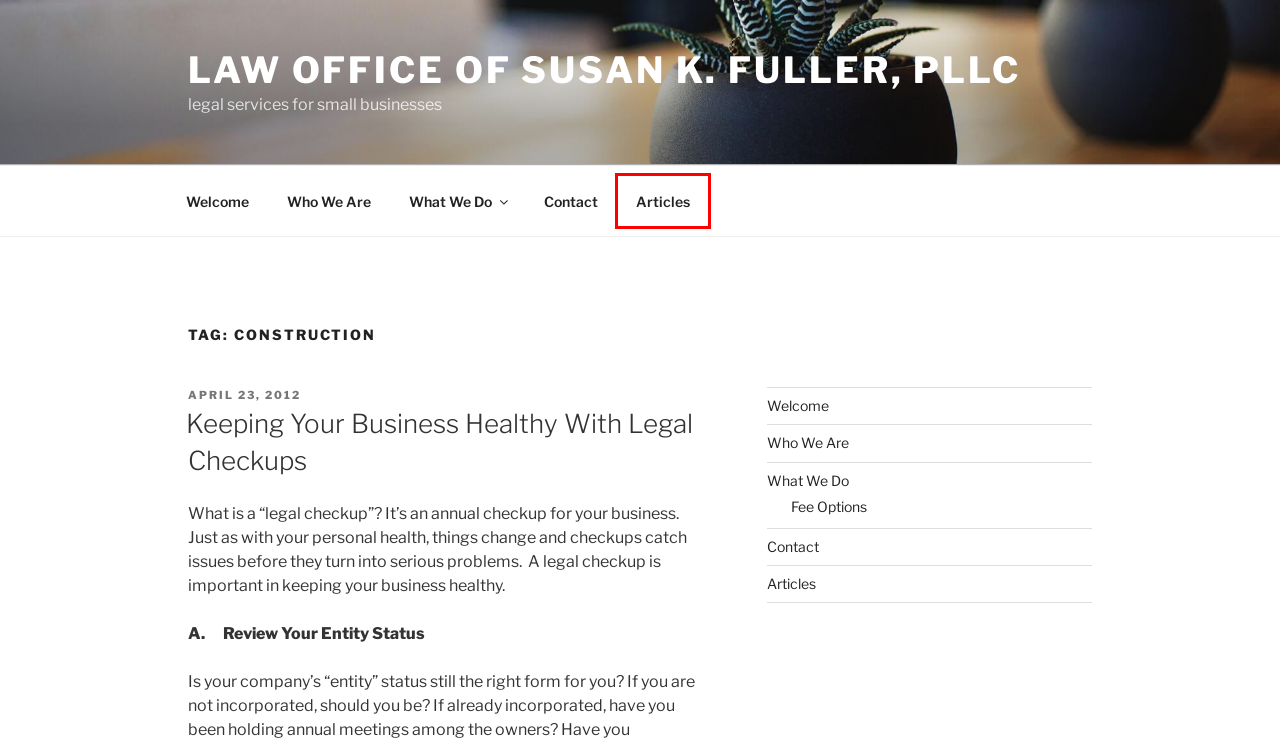Consider the screenshot of a webpage with a red bounding box around an element. Select the webpage description that best corresponds to the new page after clicking the element inside the red bounding box. Here are the candidates:
A. Law Office of Susan K Fuller, PLLC
B. My Company Has Been Sued - What Do I Do Now? | Law Office of Susan K. Fuller, PLLC
C. What We Do | Law Office of Susan K. Fuller, PLLC
D. Fee Options | Law Office of Susan K. Fuller, PLLC
E. Articles | Law Office of Susan K. Fuller, PLLC
F. Why Your Small Business Needs A Lawyer On Retainer | Law Office of Susan K. Fuller, PLLC
G. Keeping Your Business Healthy With Legal Checkups | Law Office of Susan K. Fuller, PLLC
H. Contact | Law Office of Susan K. Fuller, PLLC

E